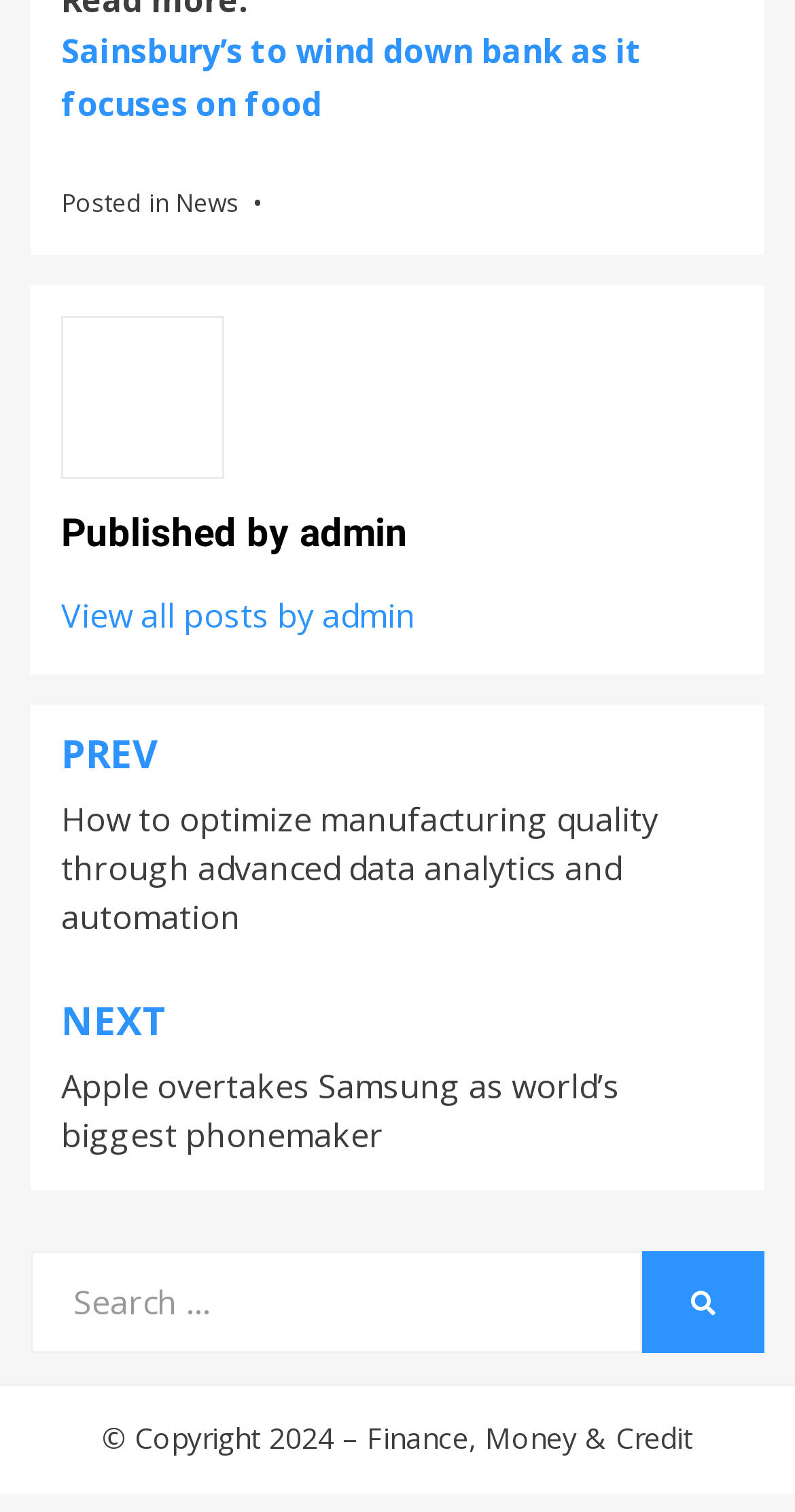Provide a single word or phrase to answer the given question: 
What is the copyright year of the website?

2024